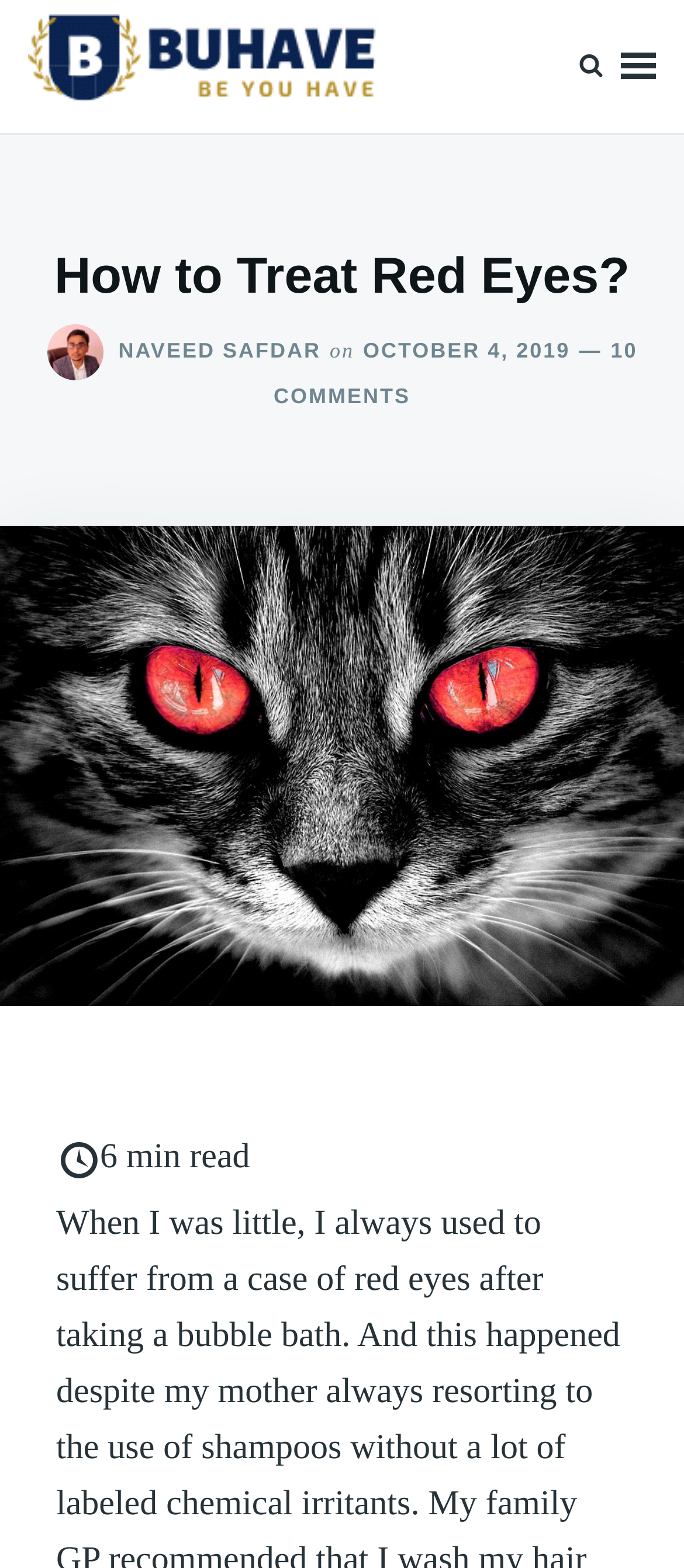Determine the bounding box coordinates of the section I need to click to execute the following instruction: "contact us". Provide the coordinates as four float numbers between 0 and 1, i.e., [left, top, right, bottom].

None